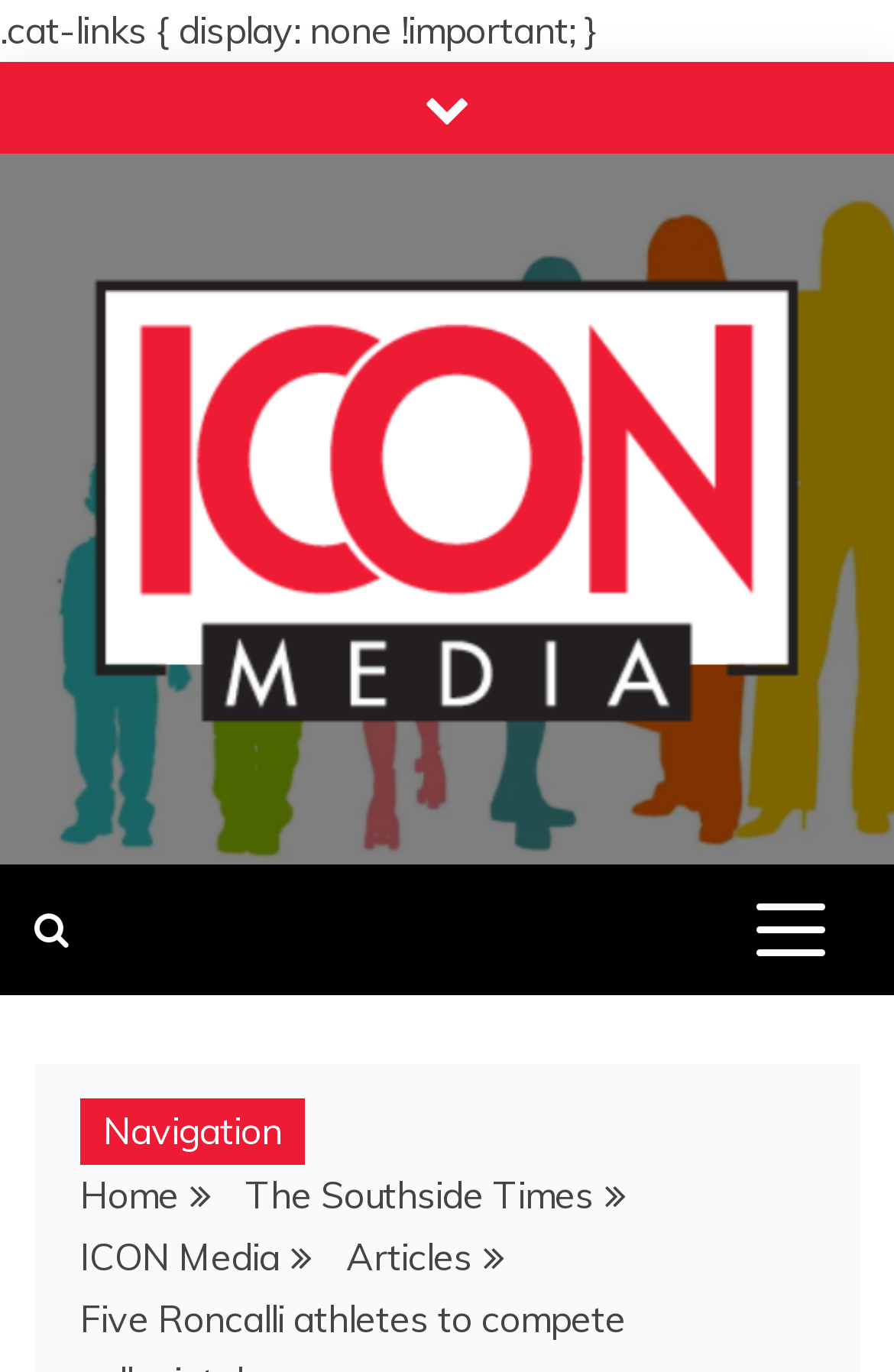Provide your answer in a single word or phrase: 
What is the icon next to the 'Navigation' text?

uf002